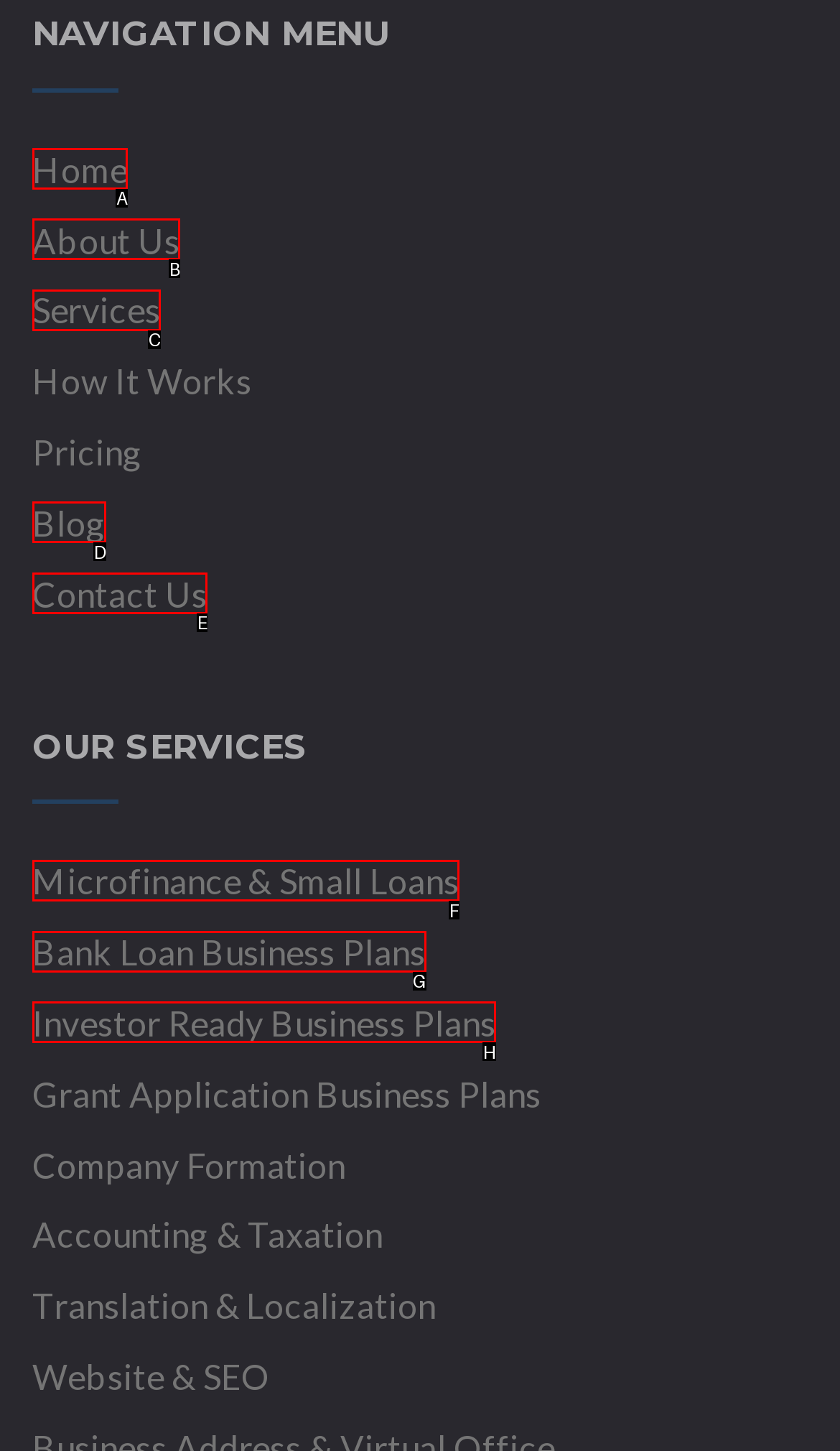Determine which option matches the element description: Microfinance & Small Loans
Reply with the letter of the appropriate option from the options provided.

F